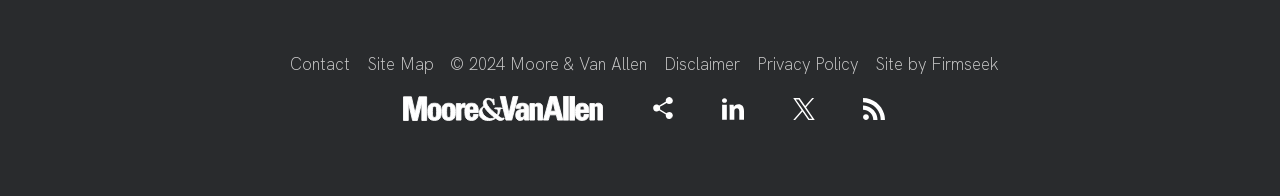How many links are present at the bottom of the webpage? Refer to the image and provide a one-word or short phrase answer.

5